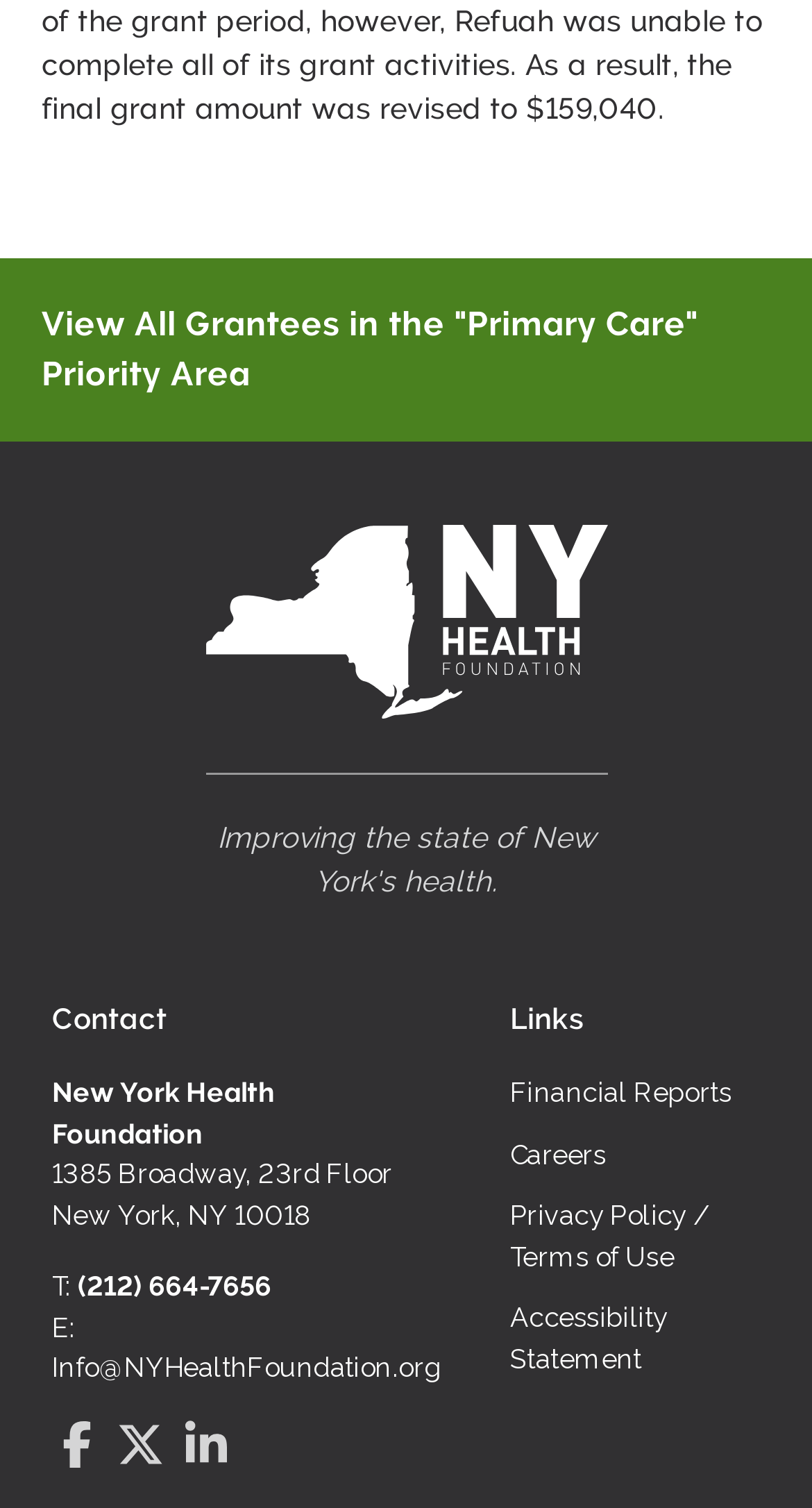Please locate the bounding box coordinates for the element that should be clicked to achieve the following instruction: "Contact the foundation via email". Ensure the coordinates are given as four float numbers between 0 and 1, i.e., [left, top, right, bottom].

[0.064, 0.897, 0.543, 0.918]